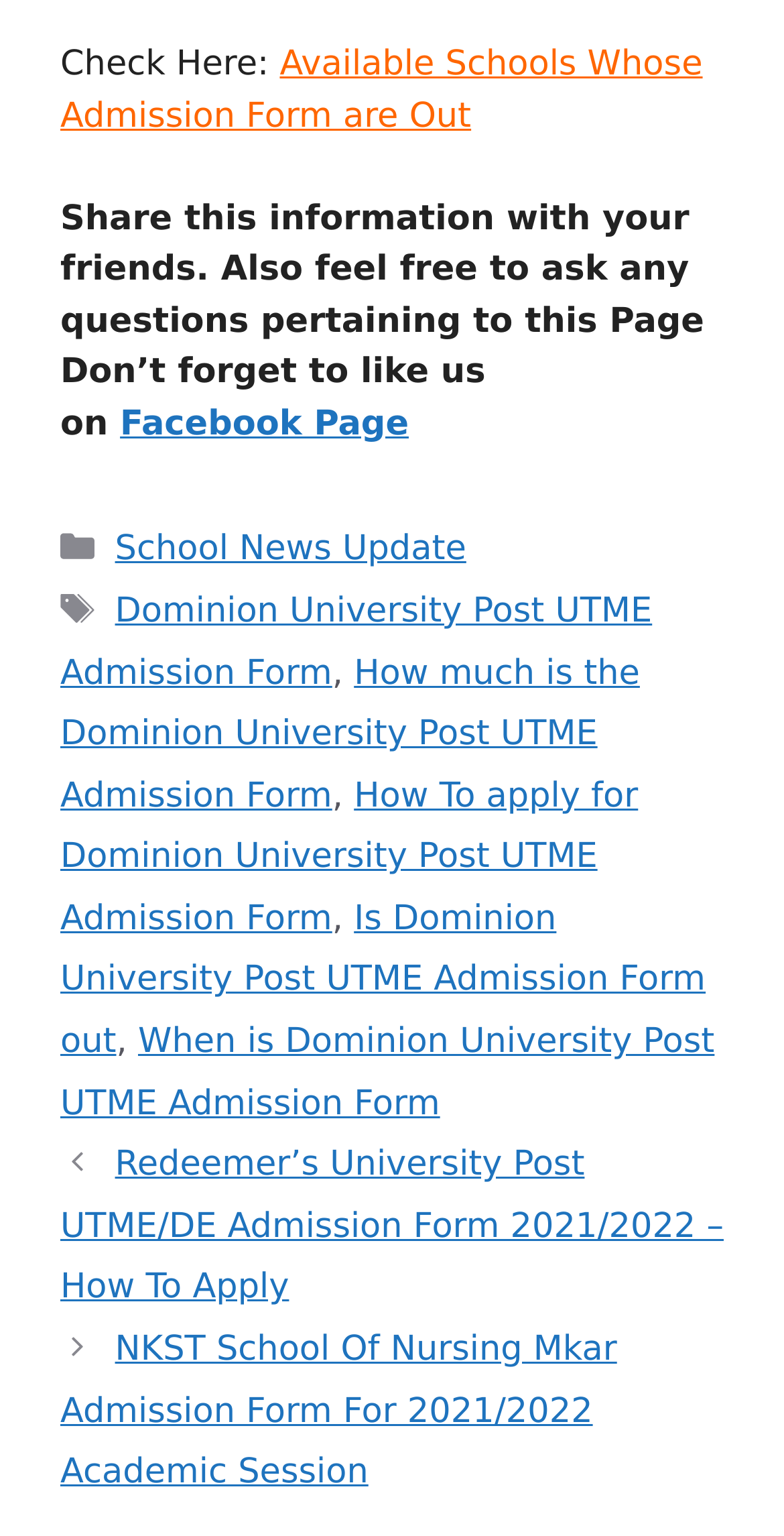How many posts are listed under 'Posts'?
Kindly answer the question with as much detail as you can.

There are 2 posts listed under 'Posts', including 'Redeemer’s University Post UTME/DE Admission Form 2021/2022 – How To Apply' and 'NKST School Of Nursing Mkar Admission Form For 2021/2022 Academic Session'.